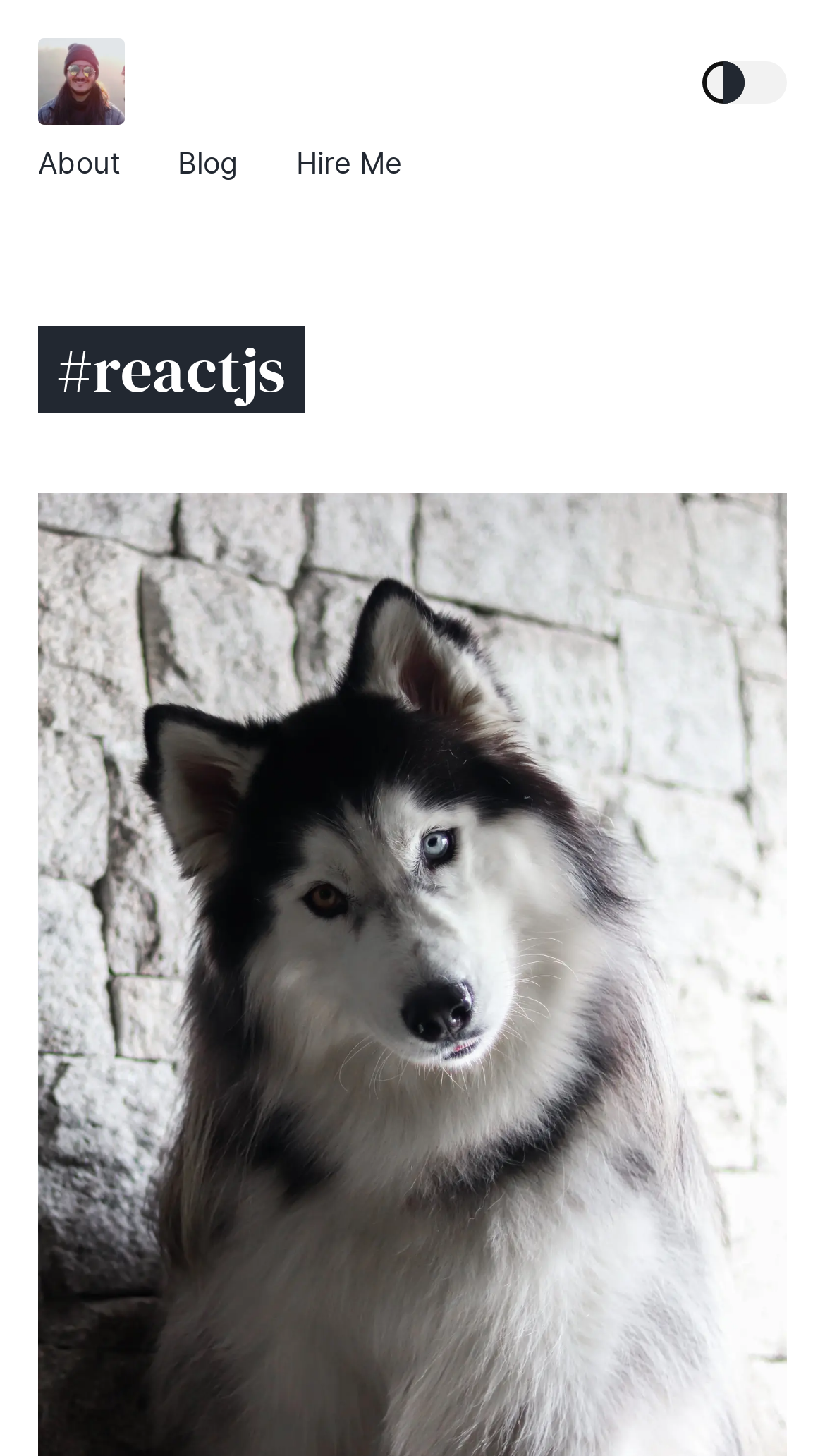Provide a short, one-word or phrase answer to the question below:
What is the purpose of the button at the top-right corner?

Toggle dark mode